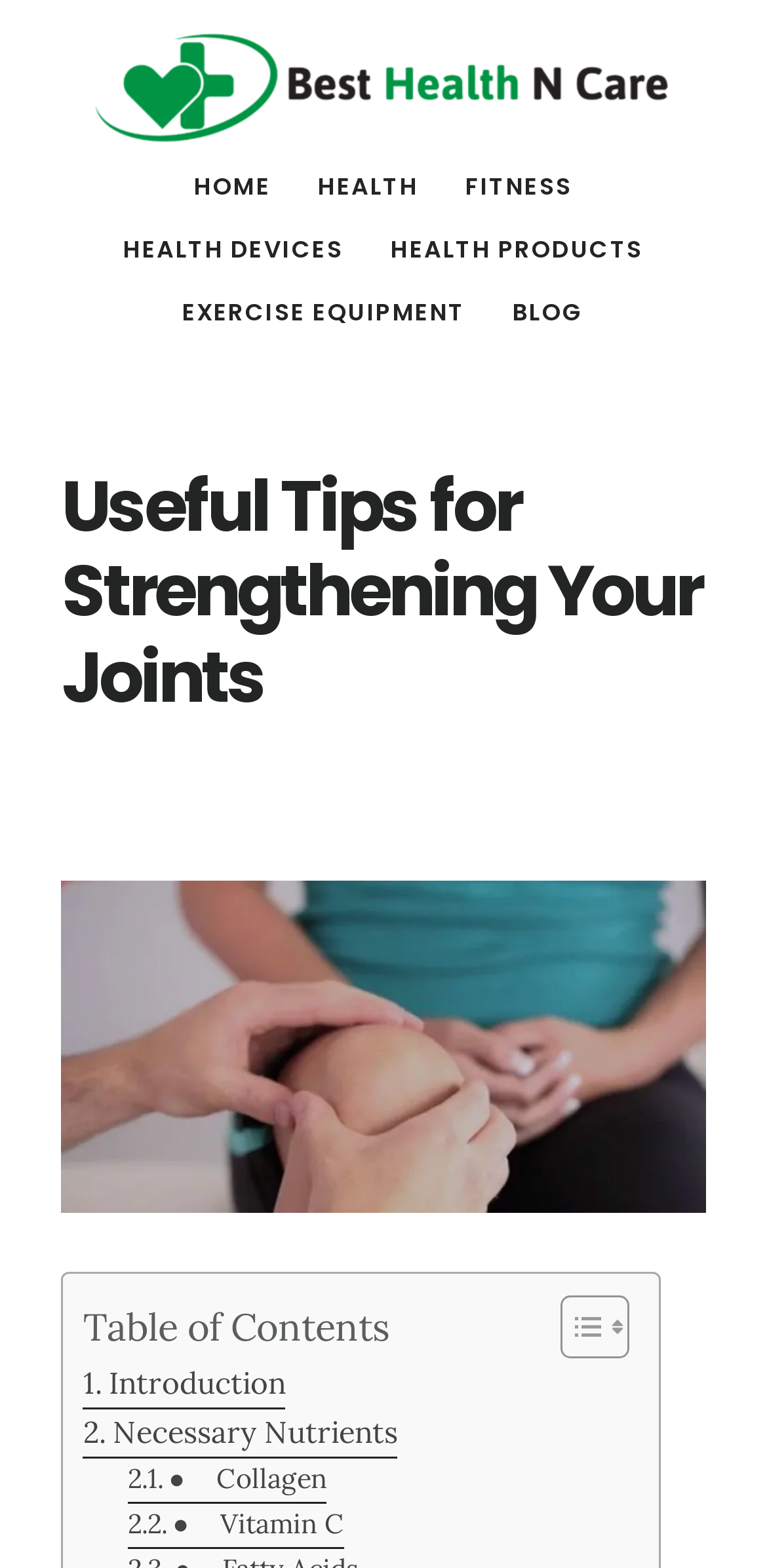Highlight the bounding box coordinates of the element that should be clicked to carry out the following instruction: "go to home page". The coordinates must be given as four float numbers ranging from 0 to 1, i.e., [left, top, right, bottom].

[0.228, 0.099, 0.379, 0.139]